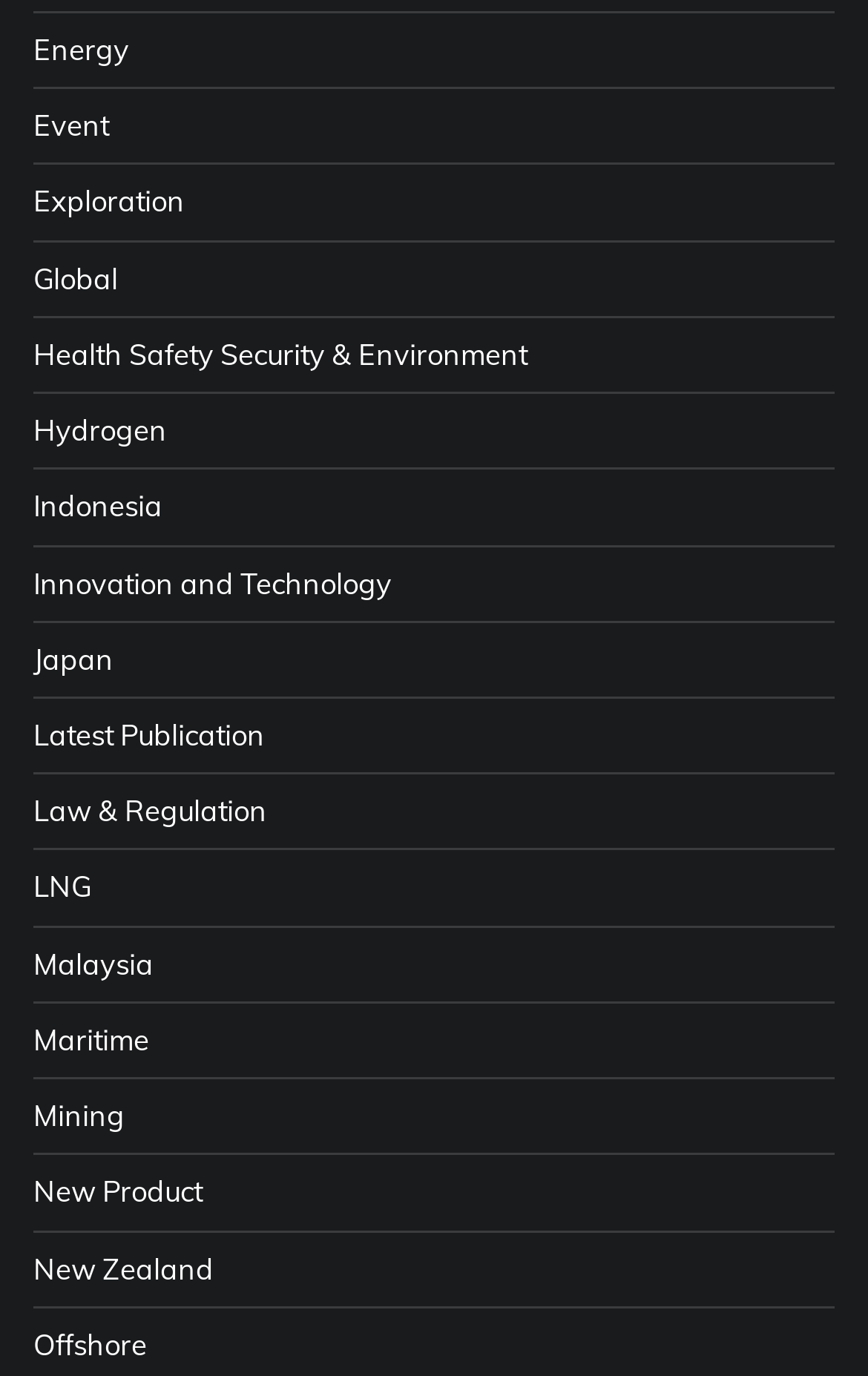What is the last link in the top menu?
Please provide a single word or phrase based on the screenshot.

Offshore